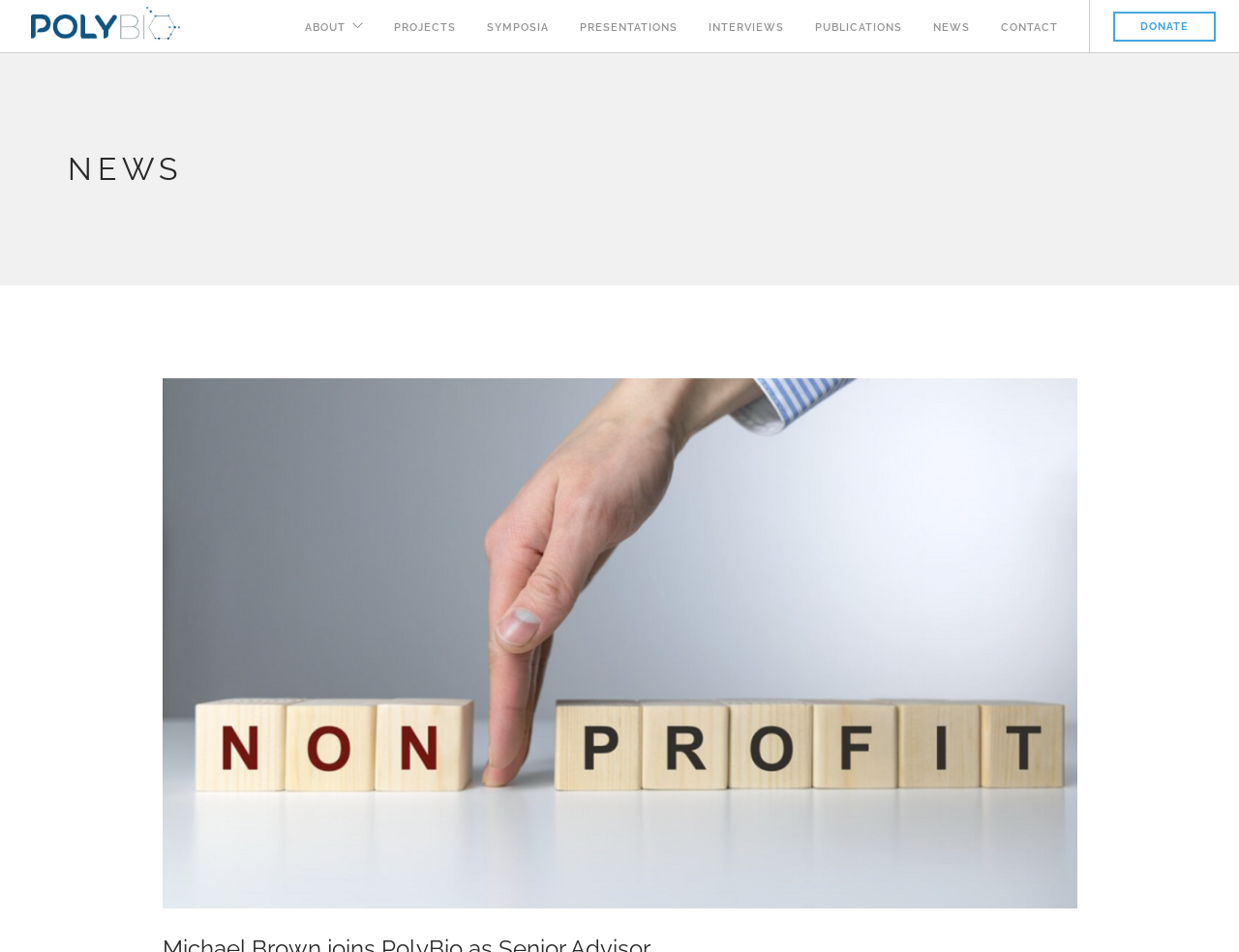Generate a detailed explanation of the webpage's features and information.

The webpage is about Michael Brown joining PolyBio Research Foundation as a Senior Advisor. At the top left of the page, there is a link to the PolyBio Research Foundation's website, accompanied by a small image of the foundation's logo. 

Below the logo, there is a navigation menu with seven links: ABOUT, PROJECTS, SYMPOSIA, PRESENTATIONS, INTERVIEWS, PUBLICATIONS, and NEWS, which are evenly spaced and aligned horizontally across the top of the page. 

Further down, there is a large heading that reads "NEWS", taking up most of the width of the page. Below this heading, there is a link with no text, which appears to be a news article or a press release. 

At the top right of the page, there is a "DONATE" link.